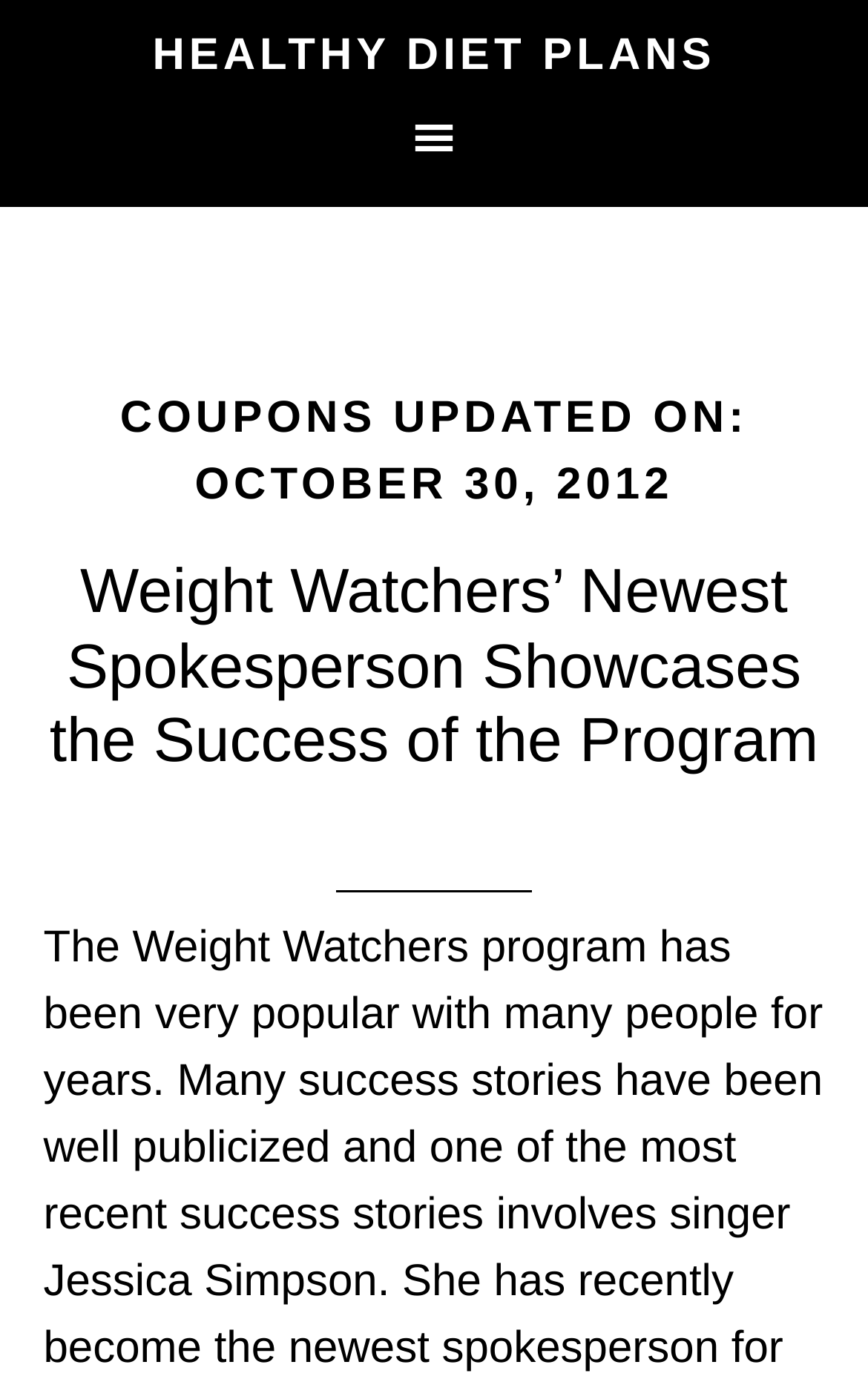Answer the following in one word or a short phrase: 
What is the position of the 'COUPONS UPDATED ON:' label?

Below the navigation menu